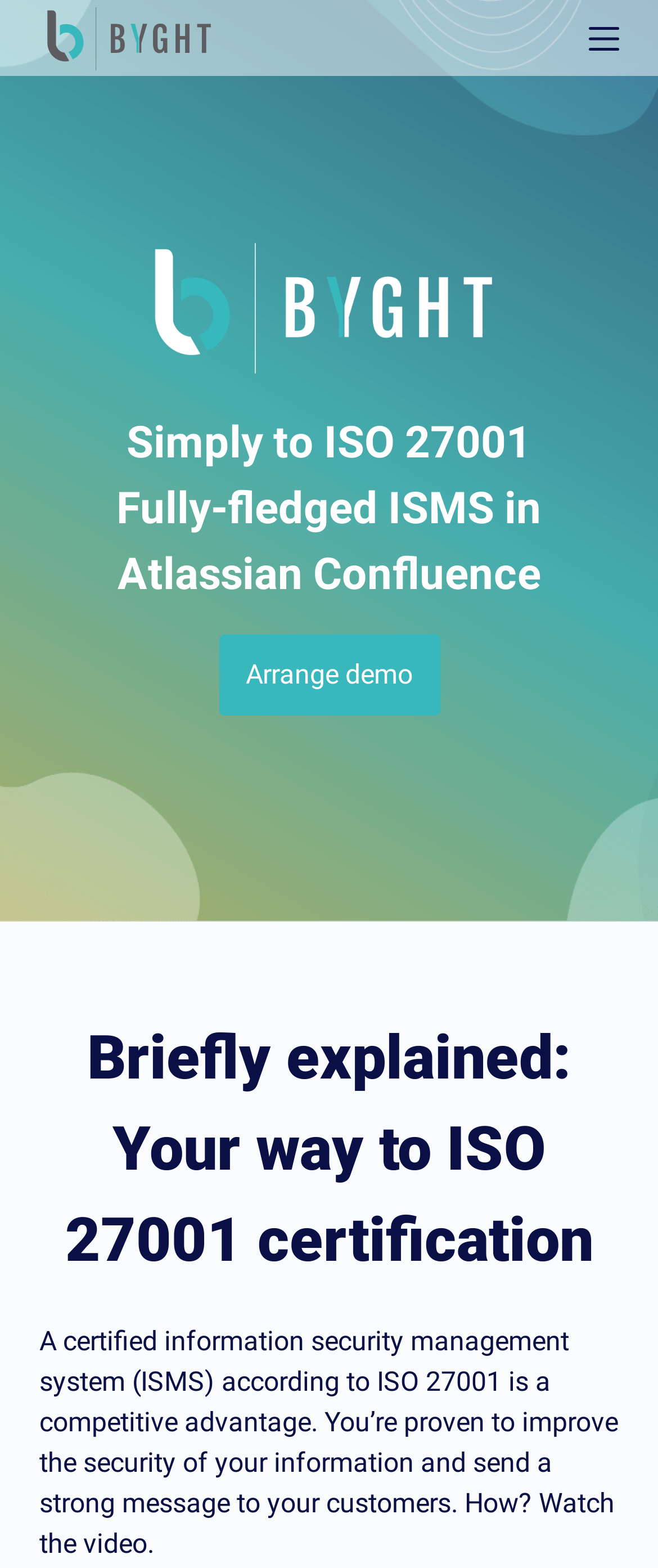Using the provided description McDaniel Photography, find the bounding box coordinates for the UI element. Provide the coordinates in (top-left x, top-left y, bottom-right x, bottom-right y) format, ensuring all values are between 0 and 1.

None